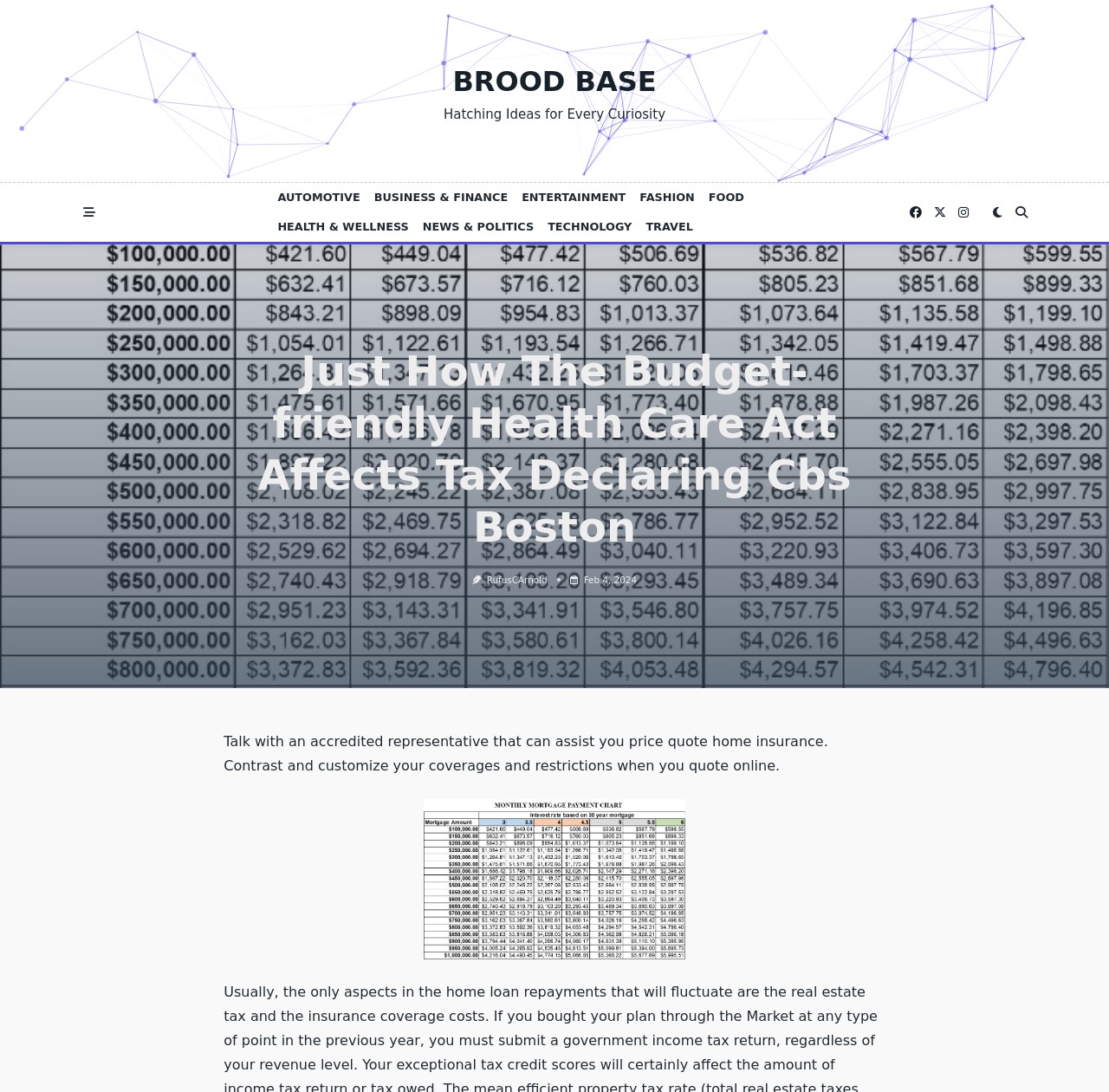Please find and generate the text of the main heading on the webpage.

Just How The Budget-friendly Health Care Act Affects Tax Declaring Cbs Boston